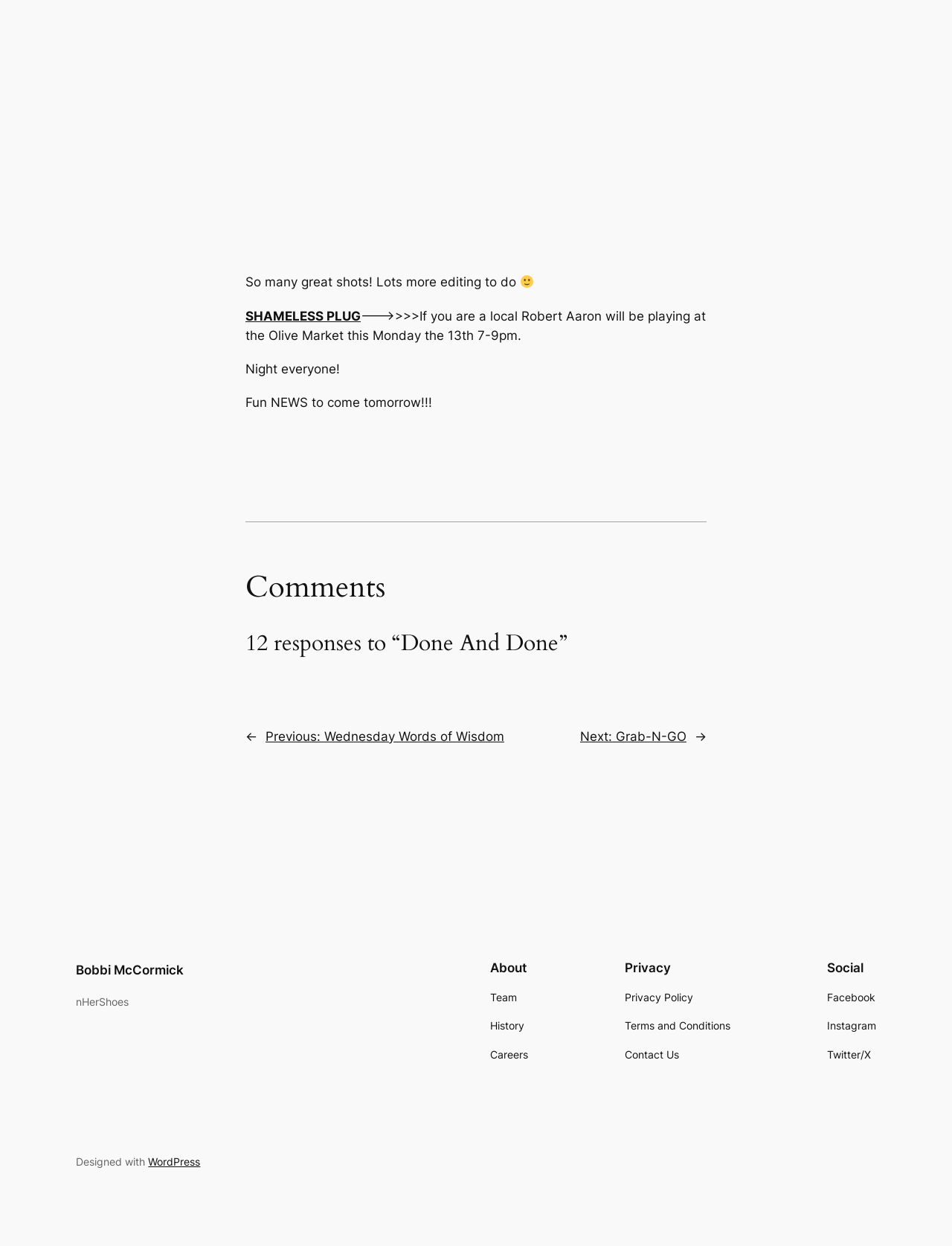Could you find the bounding box coordinates of the clickable area to complete this instruction: "Visit Bobbi McCormick's page"?

[0.08, 0.772, 0.193, 0.784]